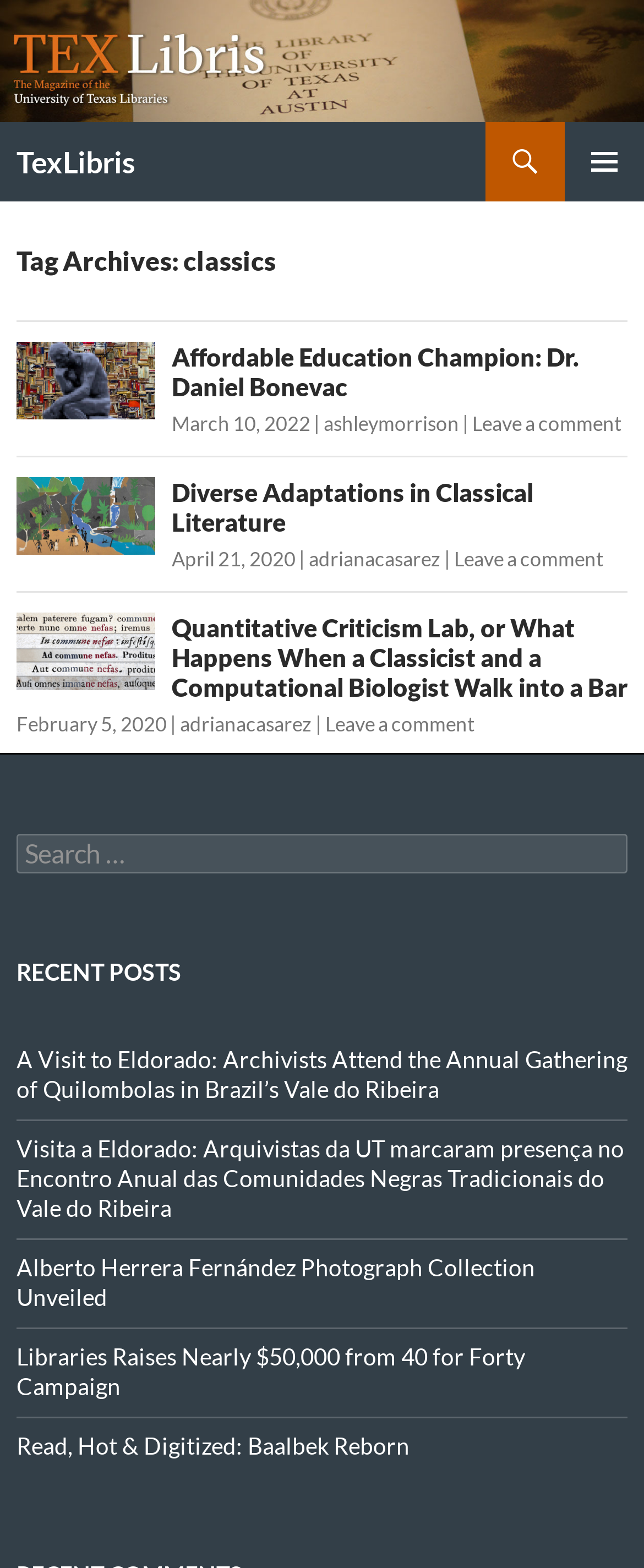Based on the image, give a detailed response to the question: What is the purpose of the search box?

I found the 'search' element [66] and the 'StaticText' element [778] inside it, which says 'Search for:'. This suggests that the search box is used to search for content on the website.